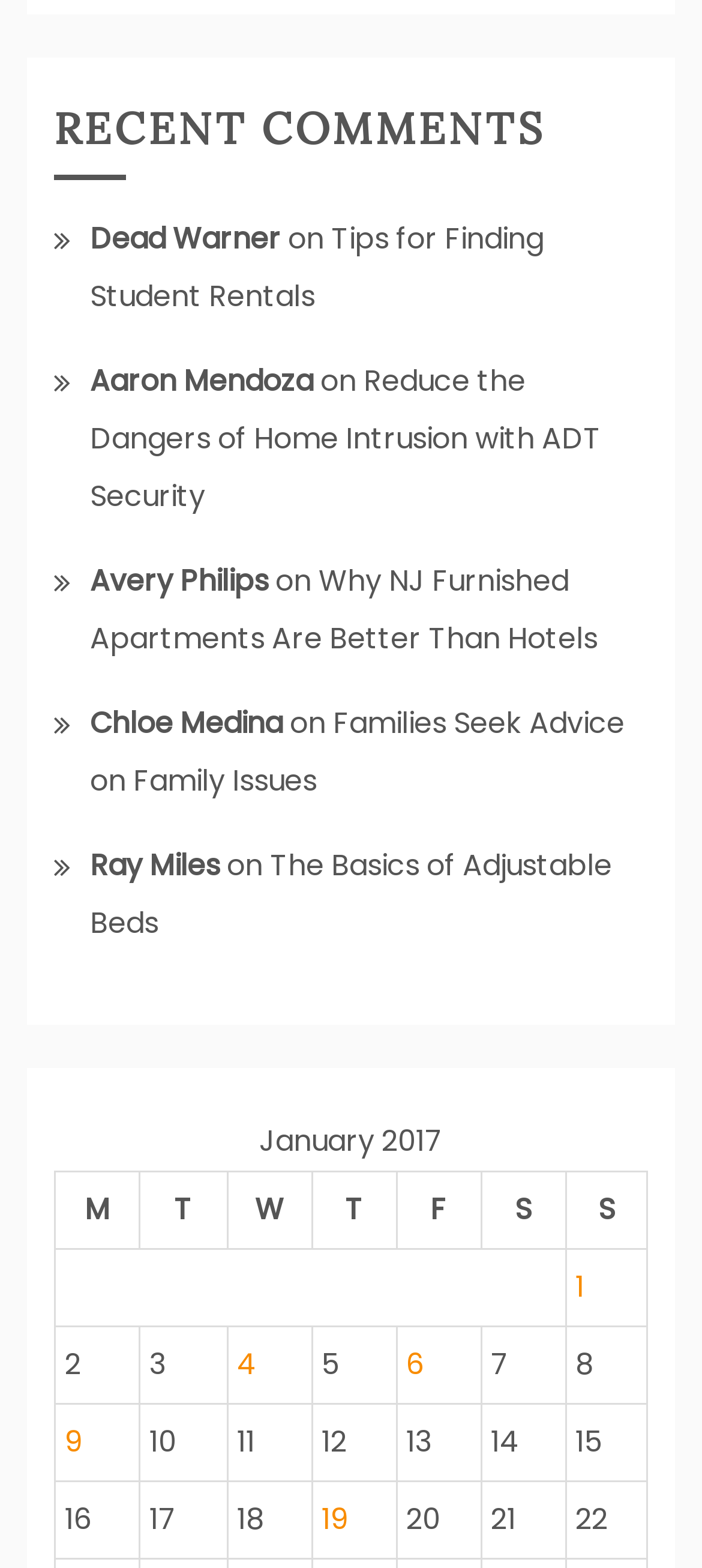Given the description "Aaron Mendoza", provide the bounding box coordinates of the corresponding UI element.

[0.128, 0.23, 0.446, 0.256]